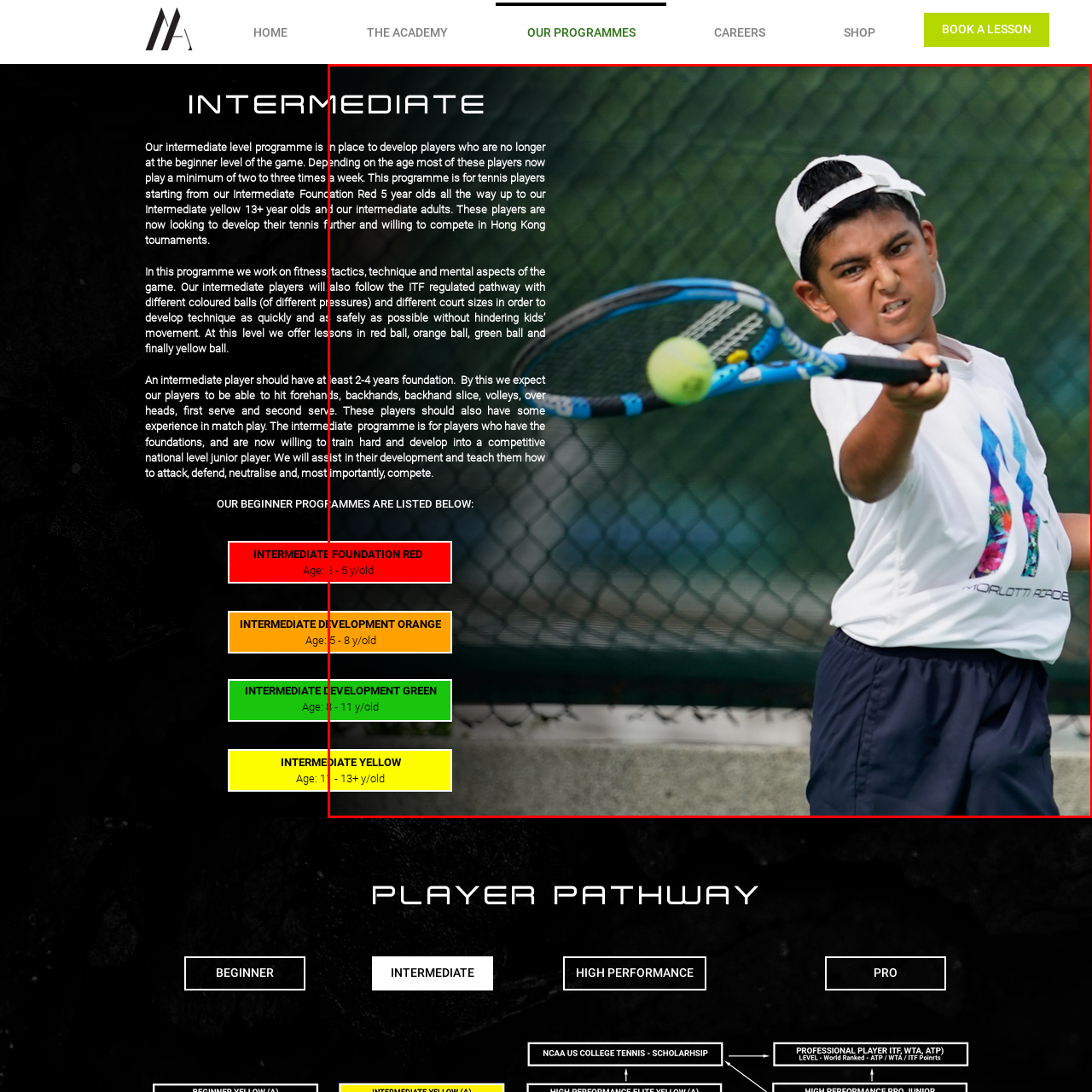Check the content in the red bounding box and reply to the question using a single word or phrase:
What is the purpose of the Intermediate program?

Develop players' skills